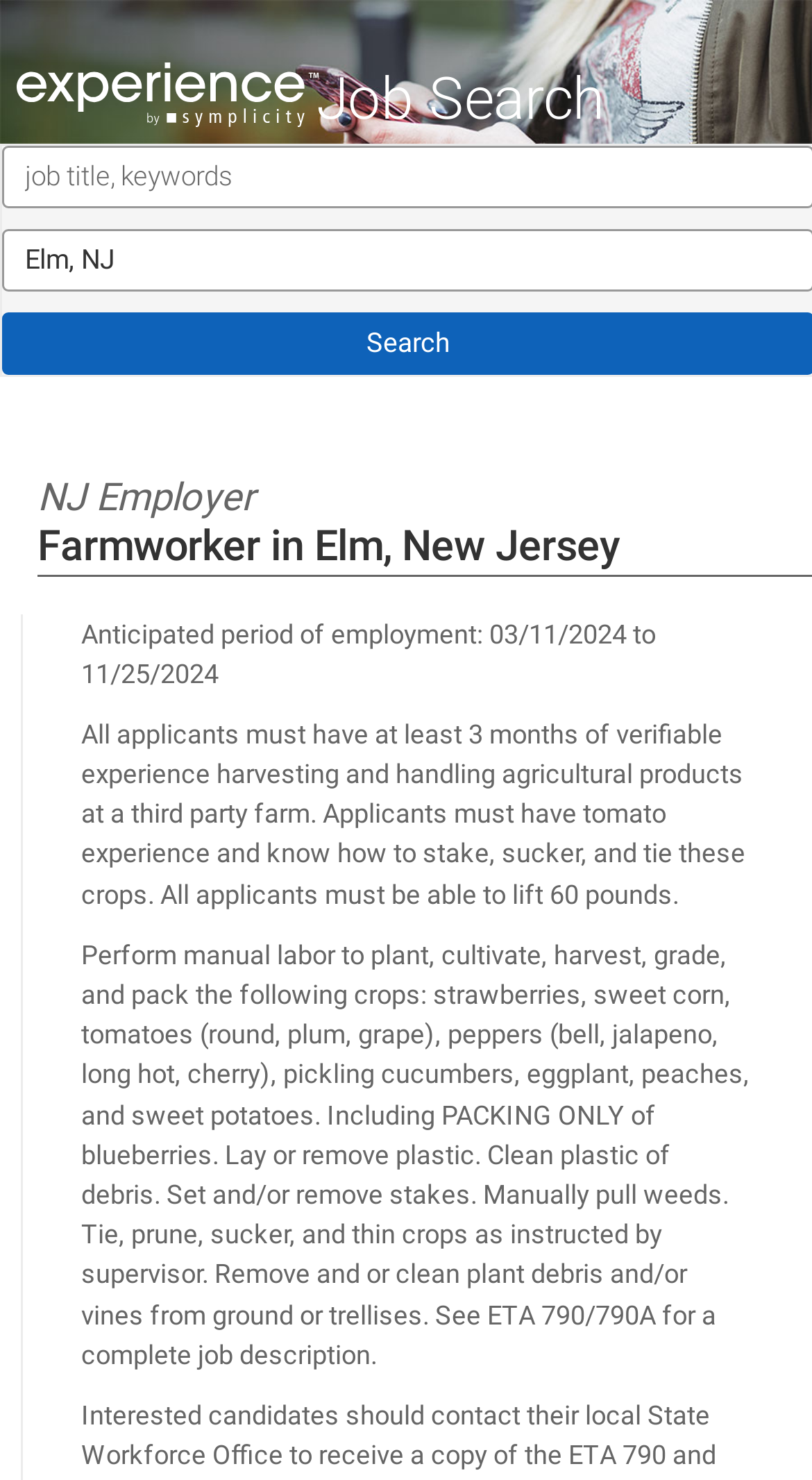Give a concise answer of one word or phrase to the question: 
What is the minimum experience required?

3 months